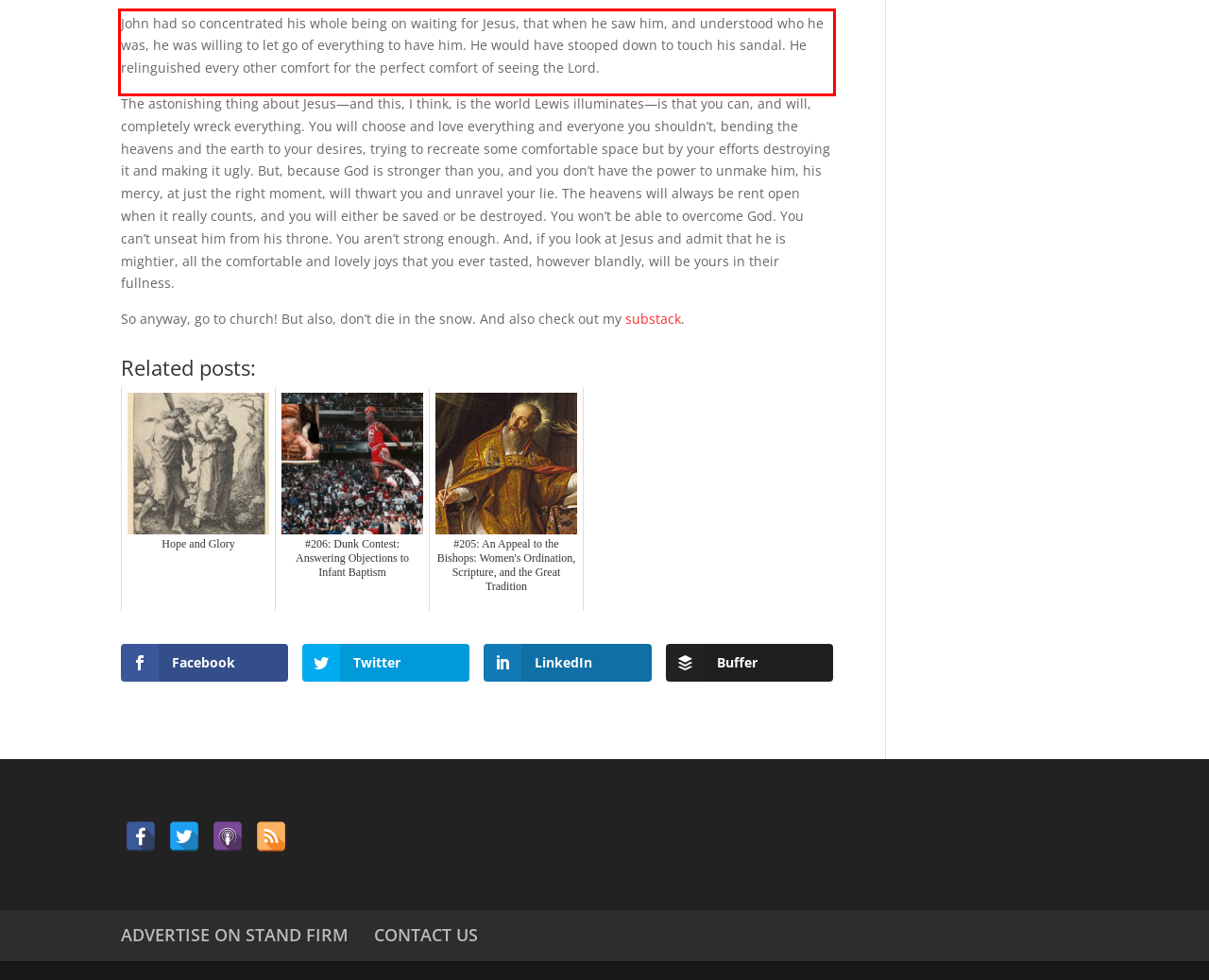Perform OCR on the text inside the red-bordered box in the provided screenshot and output the content.

John had so concentrated his whole being on waiting for Jesus, that when he saw him, and understood who he was, he was willing to let go of everything to have him. He would have stooped down to touch his sandal. He relinguished every other comfort for the perfect comfort of seeing the Lord.